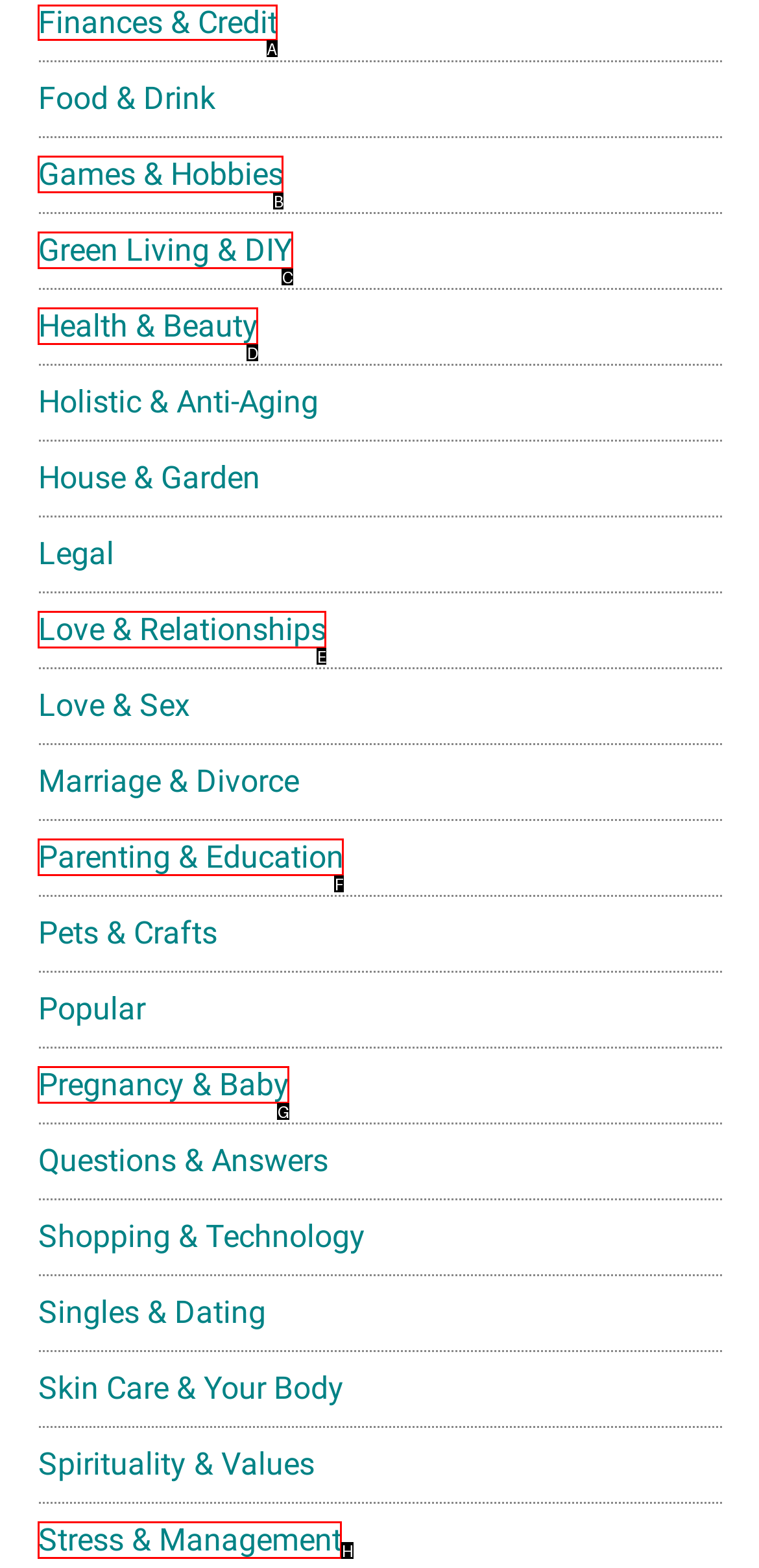Identify the correct UI element to click to achieve the task: Browse Finances & Credit.
Answer with the letter of the appropriate option from the choices given.

A